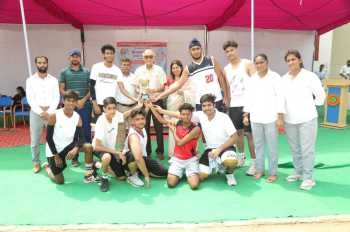What is the color of the court?
Based on the visual details in the image, please answer the question thoroughly.

The court where the team is standing is green in color, which is a common color for sports courts.